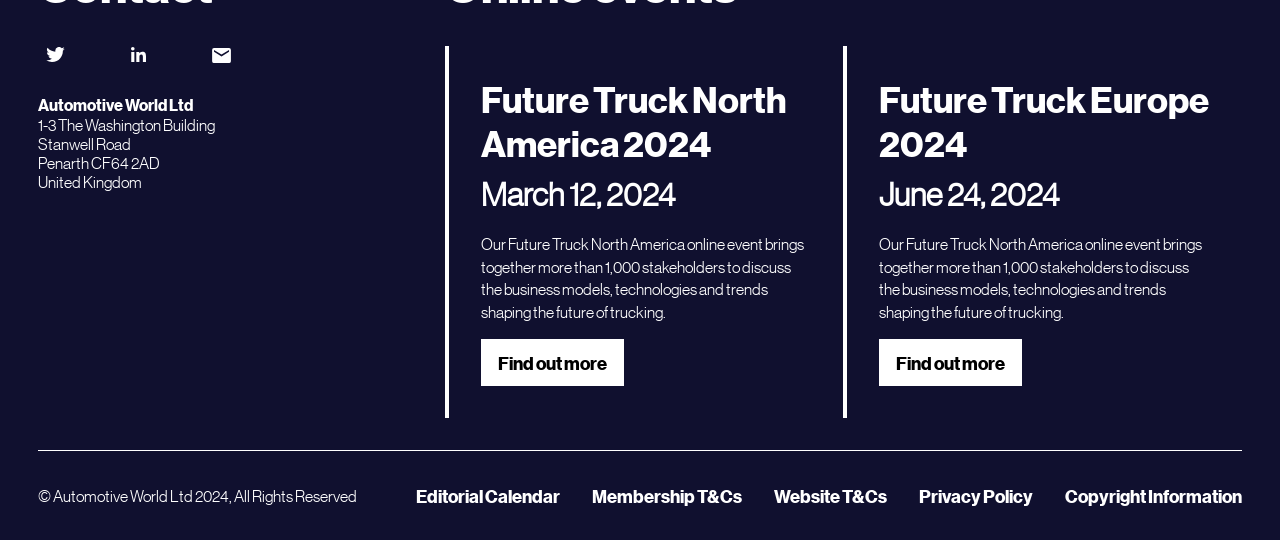Give a concise answer using one word or a phrase to the following question:
What is the copyright year of the website?

2024